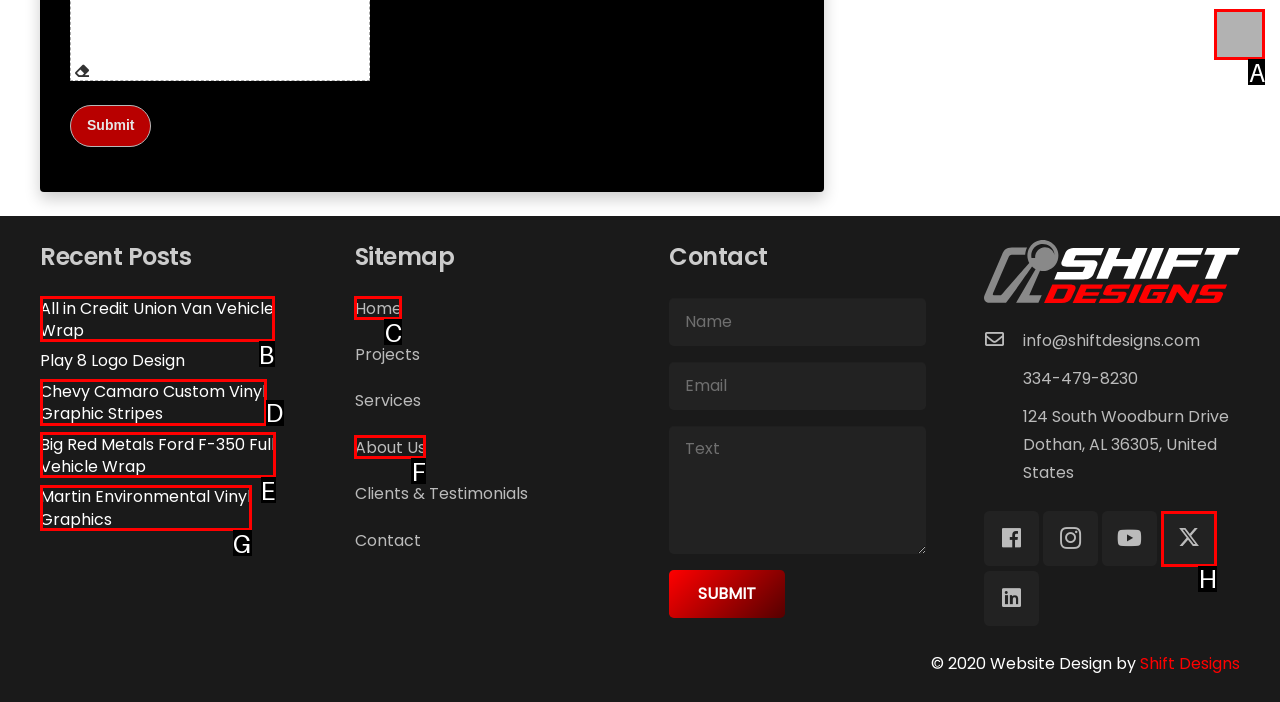What option should I click on to execute the task: Search for apps, guides, and more? Give the letter from the available choices.

None